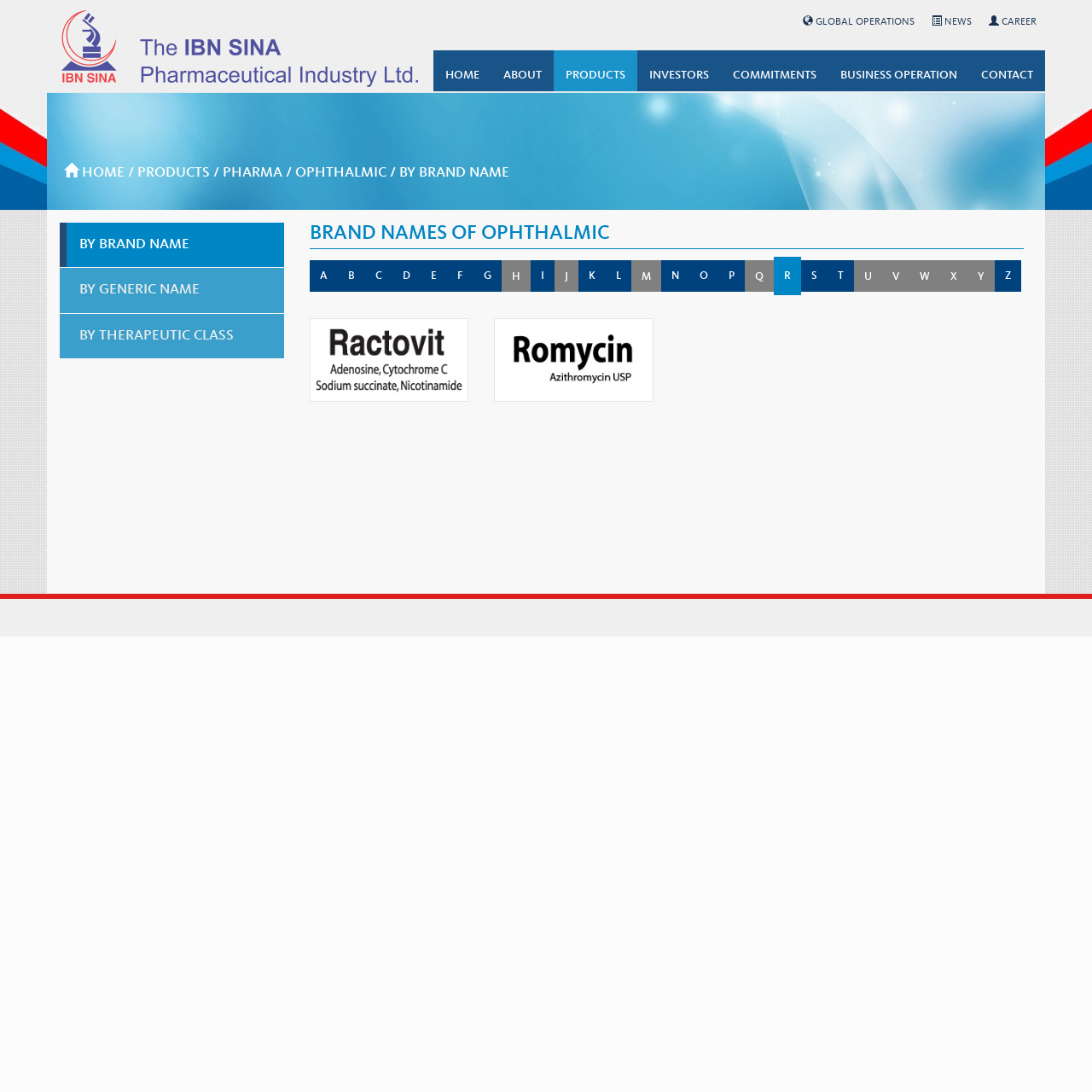How many links are there in the top navigation bar?
Based on the image, answer the question with a single word or brief phrase.

9